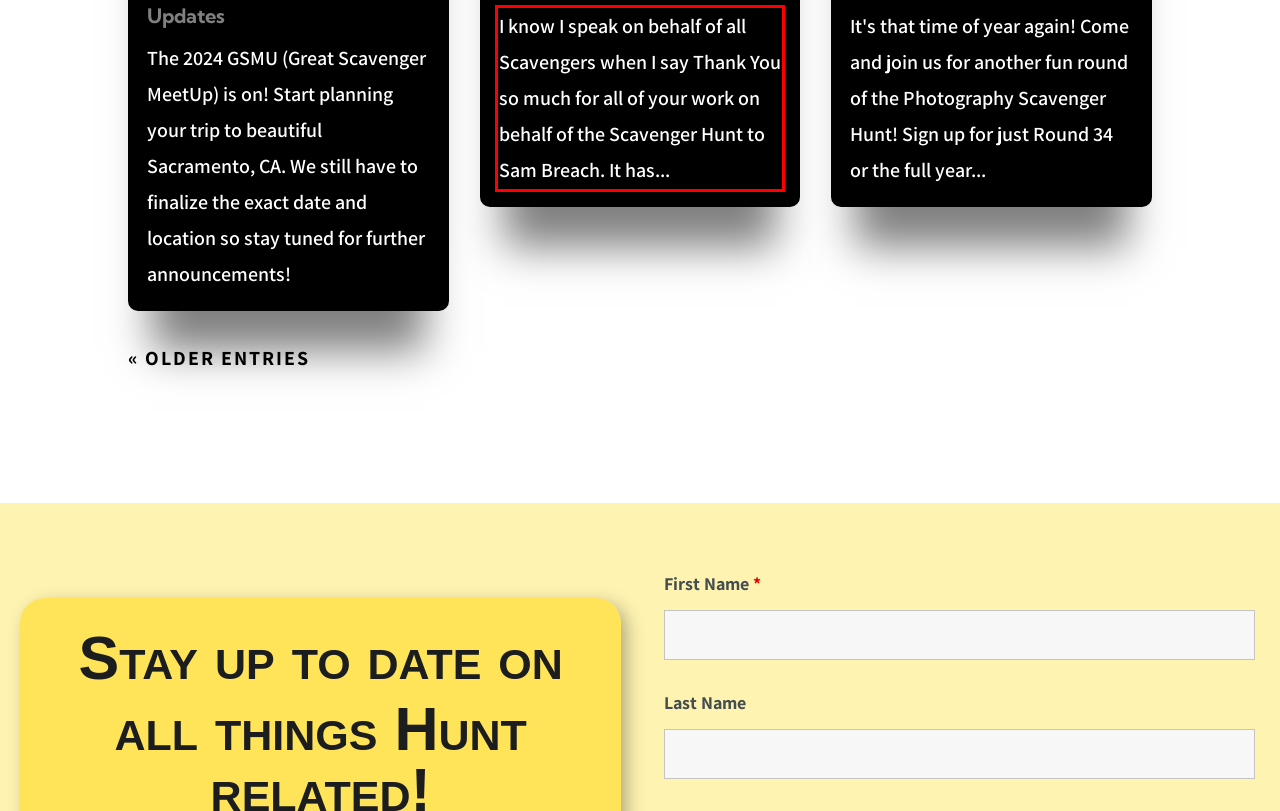Please examine the webpage screenshot containing a red bounding box and use OCR to recognize and output the text inside the red bounding box.

I know I speak on behalf of all Scavengers when I say Thank You so much for all of your work on behalf of the Scavenger Hunt to Sam Breach. It has...